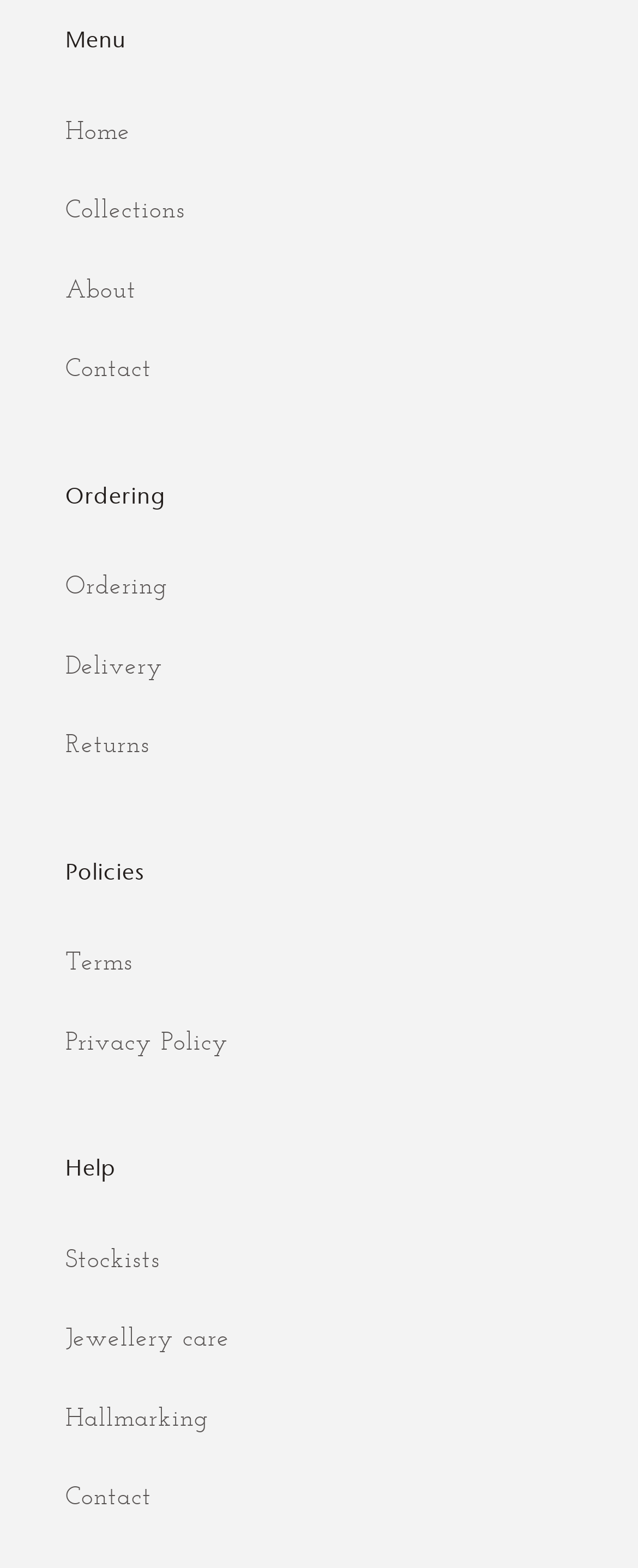How many headings are there on the webpage? Based on the image, give a response in one word or a short phrase.

4